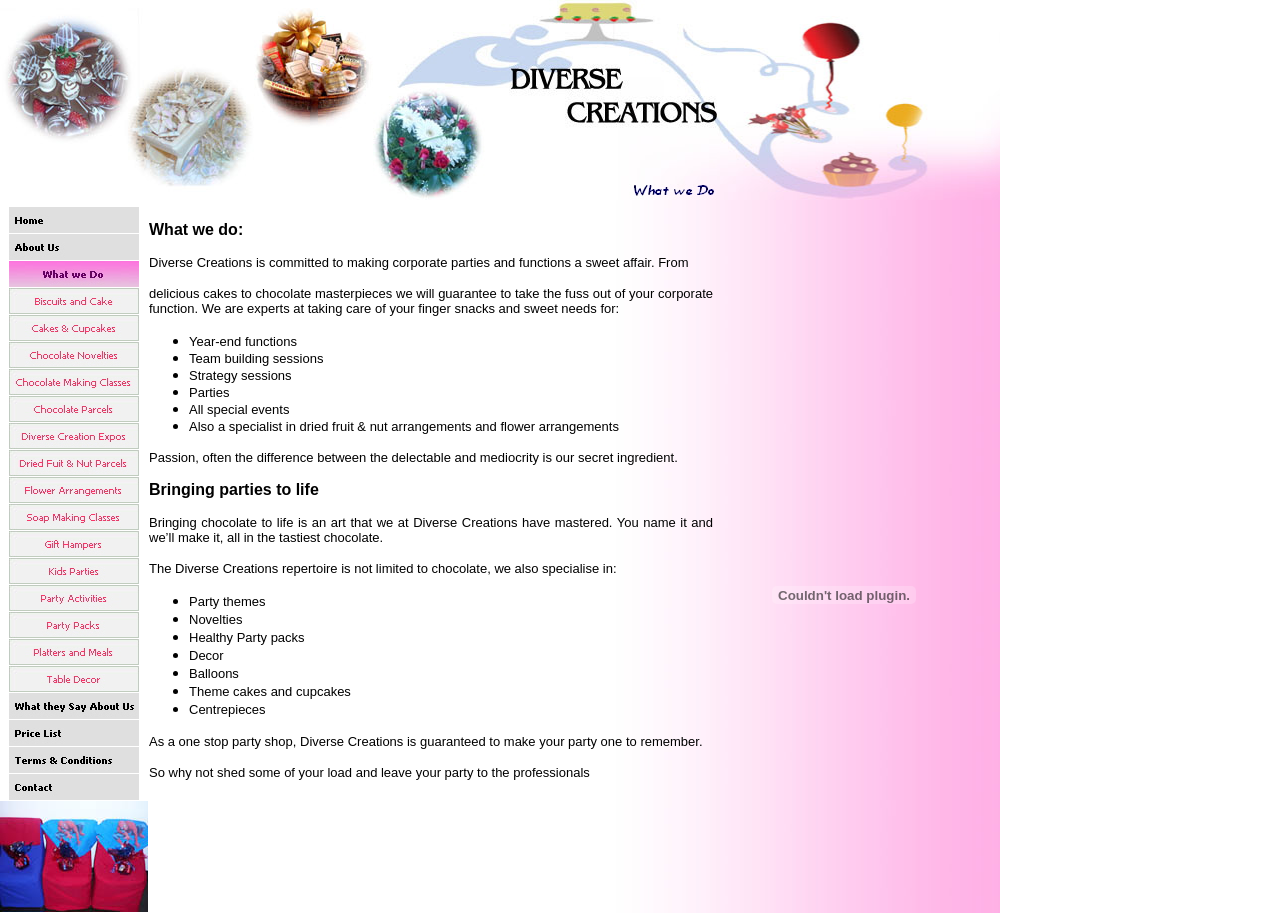Please determine the bounding box of the UI element that matches this description: alt="Party Packs" name="NavigationButton16" title="Party Packs". The coordinates should be given as (top-left x, top-left y, bottom-right x, bottom-right y), with all values between 0 and 1.

[0.007, 0.683, 0.109, 0.702]